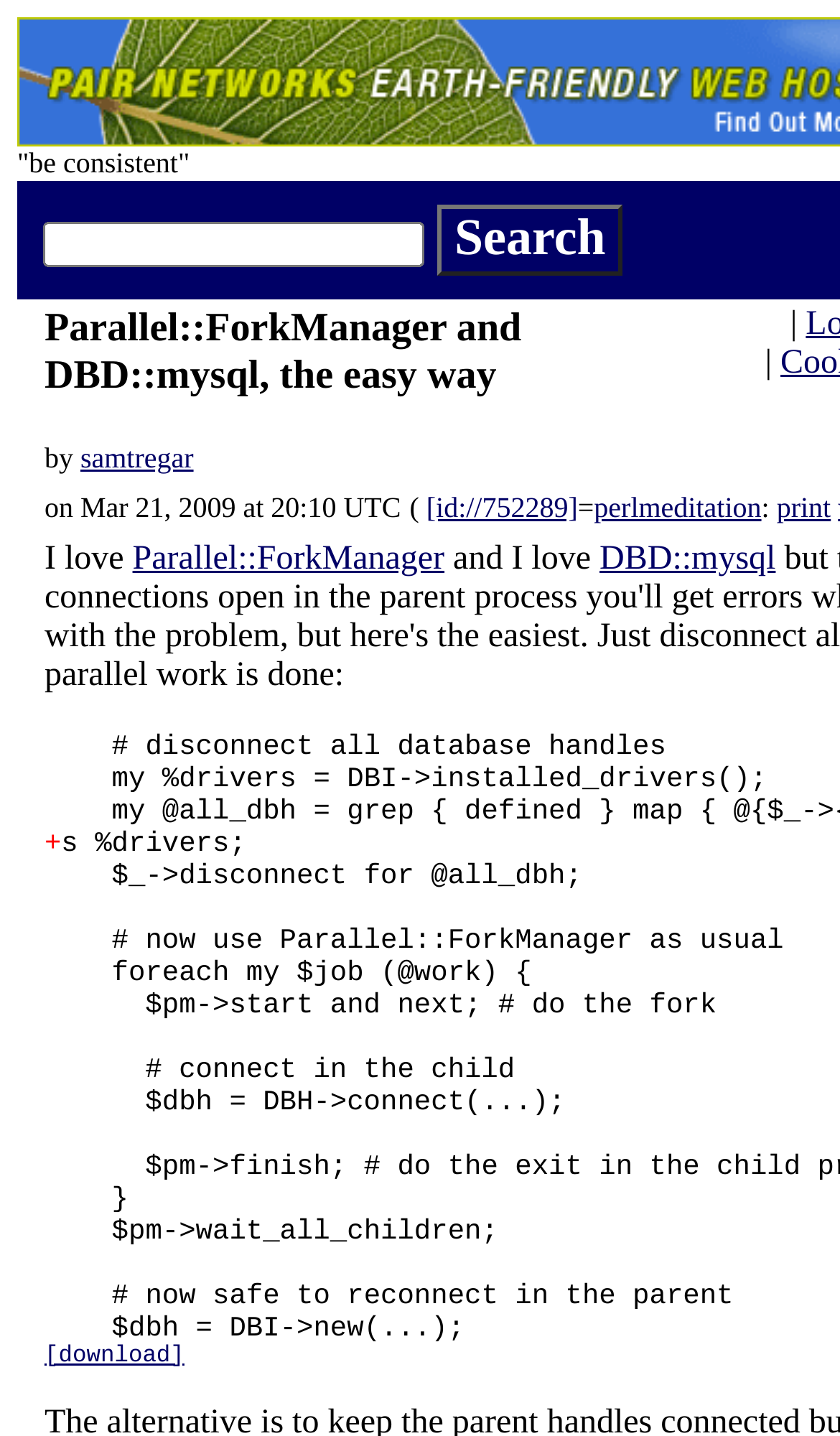How many columns are there in the layout table?
Kindly offer a detailed explanation using the data available in the image.

I found a LayoutTableCell element which suggests that there is only one column in the layout table.